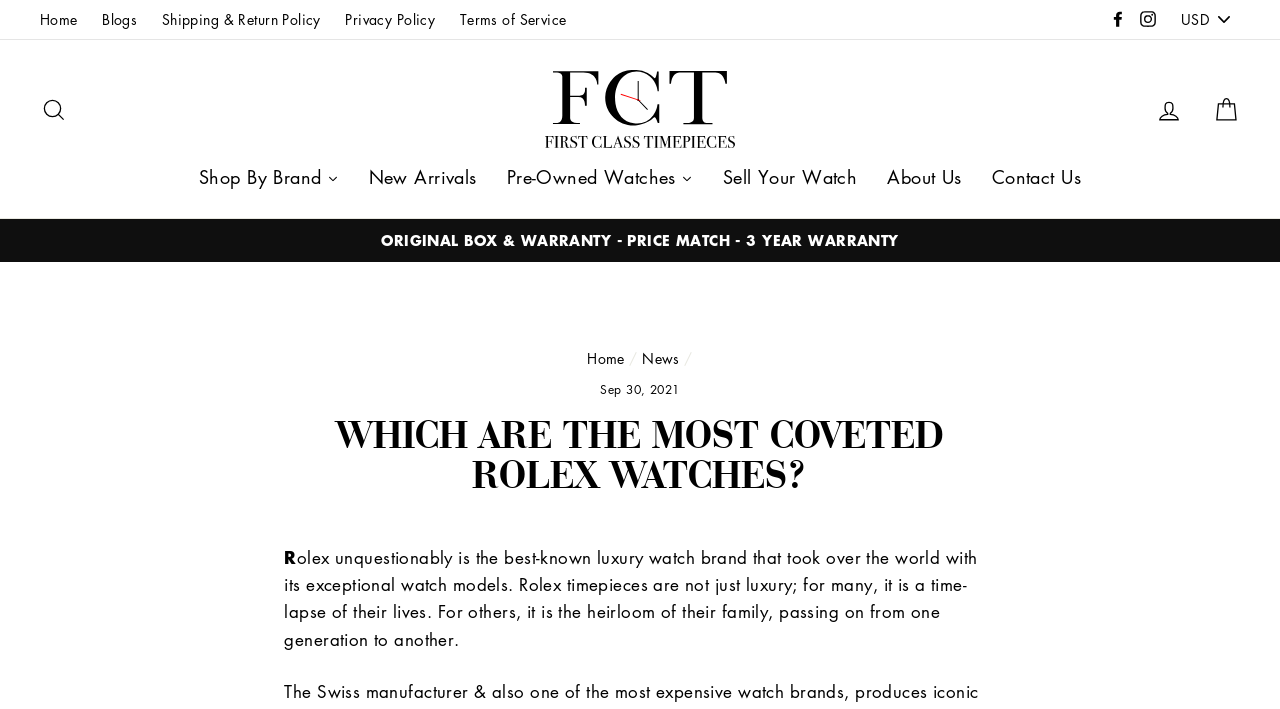Kindly determine the bounding box coordinates for the clickable area to achieve the given instruction: "Search for something".

[0.022, 0.121, 0.062, 0.186]